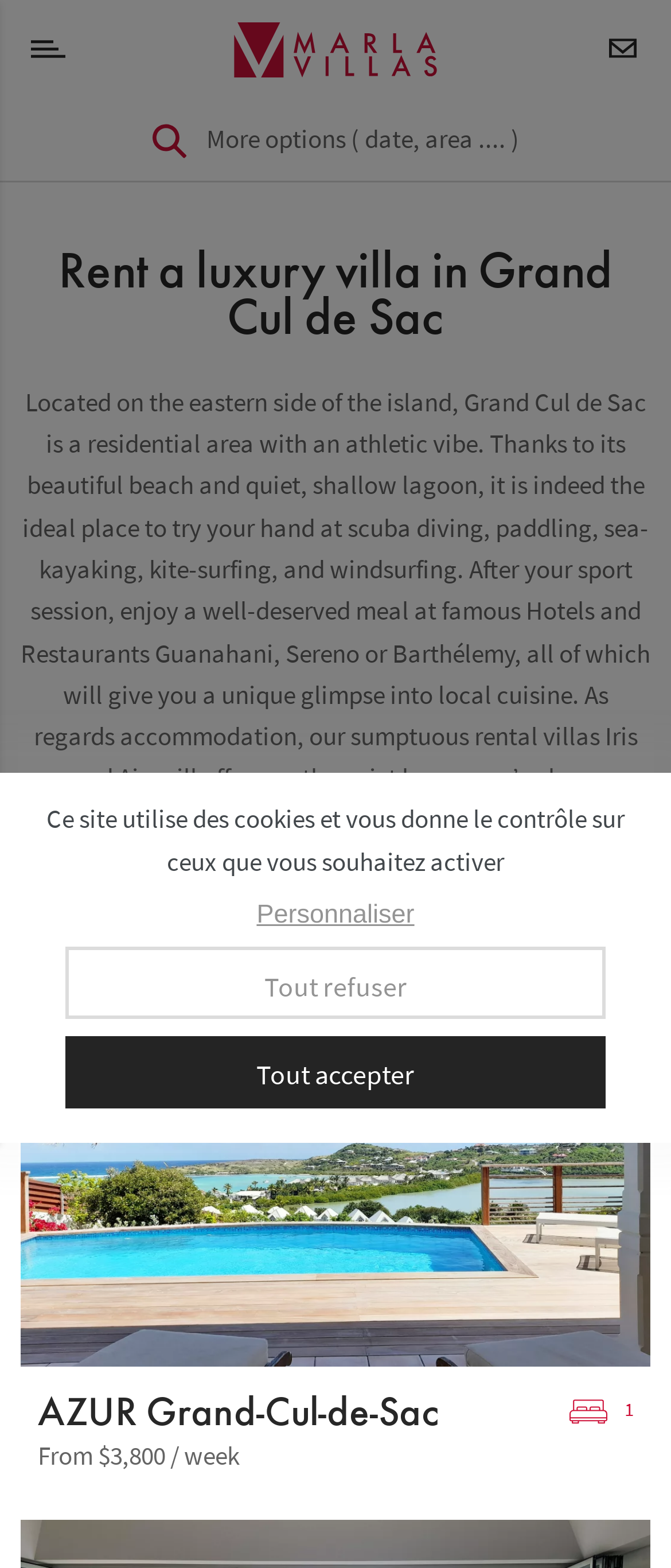Can you find the bounding box coordinates of the area I should click to execute the following instruction: "Explore more options"?

[0.308, 0.078, 0.774, 0.099]